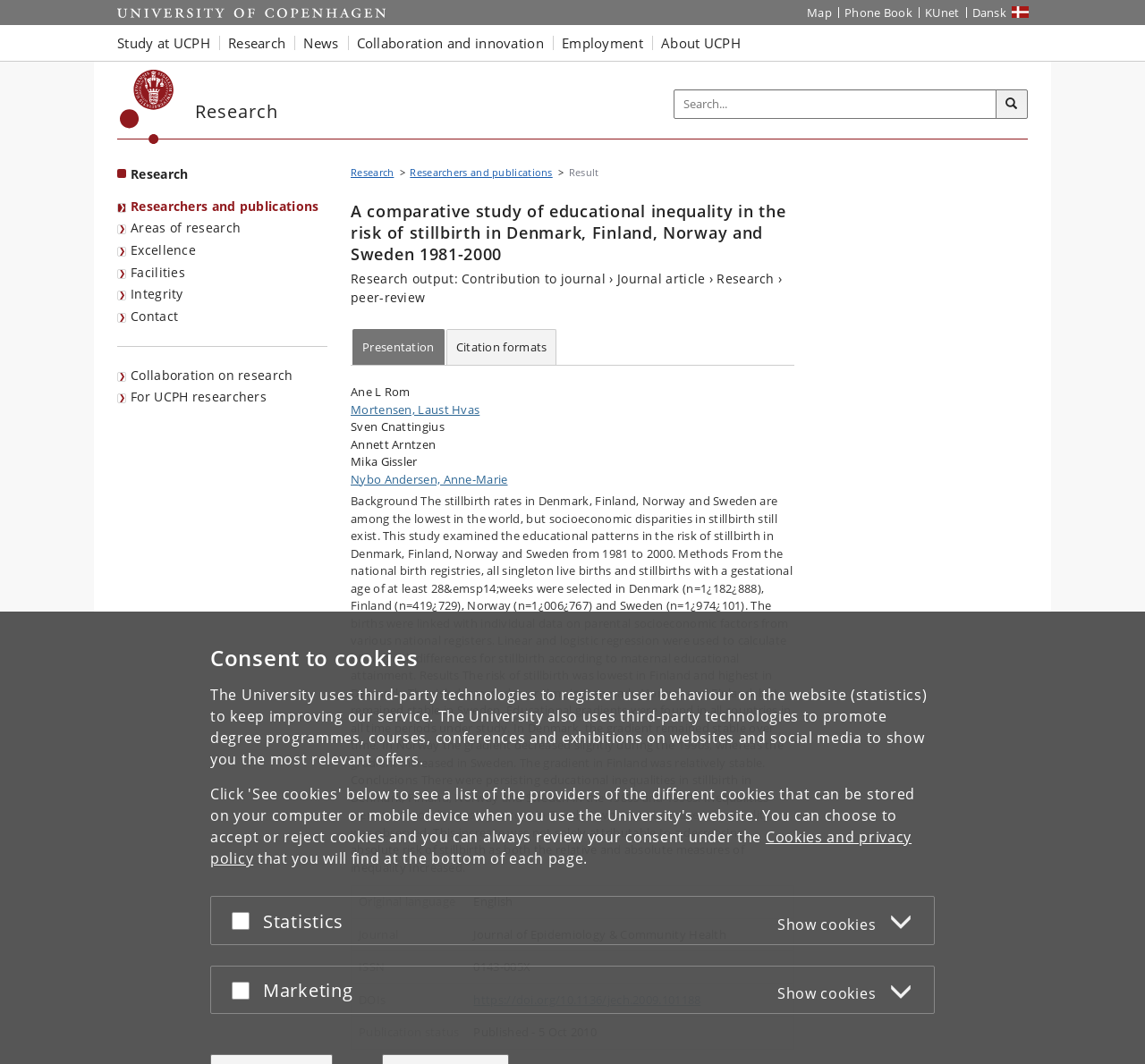Please identify the bounding box coordinates for the region that you need to click to follow this instruction: "Go to the university homepage".

[0.105, 0.066, 0.152, 0.135]